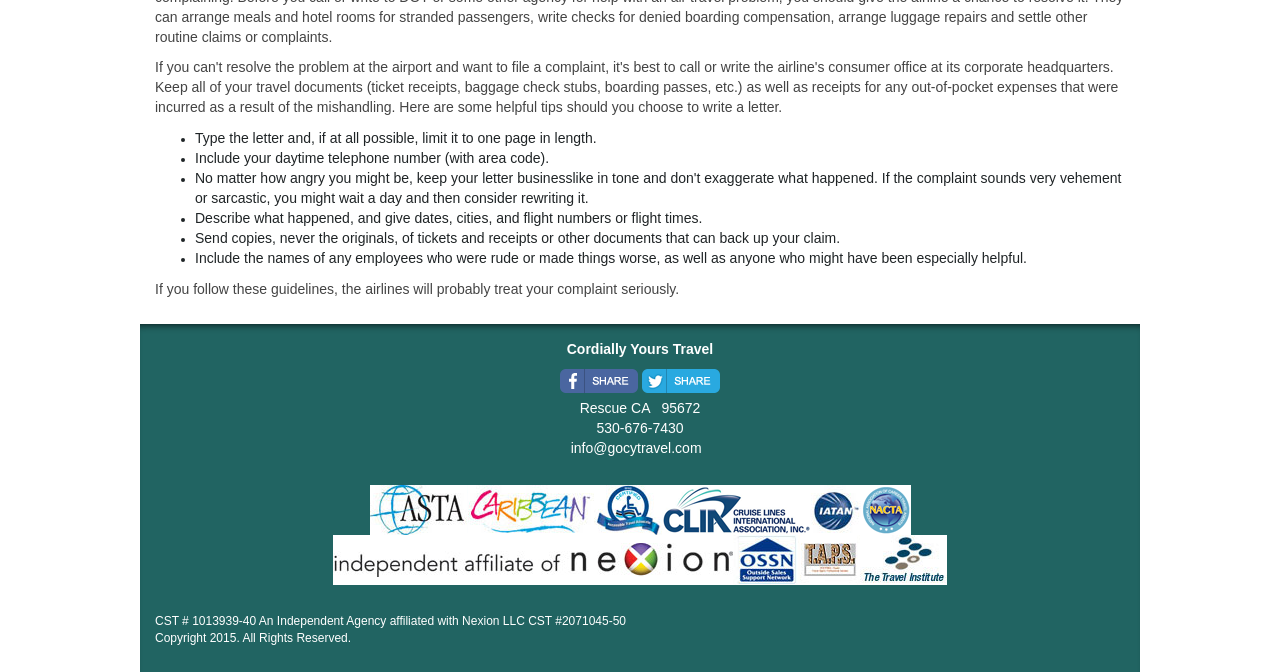Using the provided element description, identify the bounding box coordinates as (top-left x, top-left y, bottom-right x, bottom-right y). Ensure all values are between 0 and 1. Description: info@gocytravel.com

[0.446, 0.655, 0.548, 0.679]